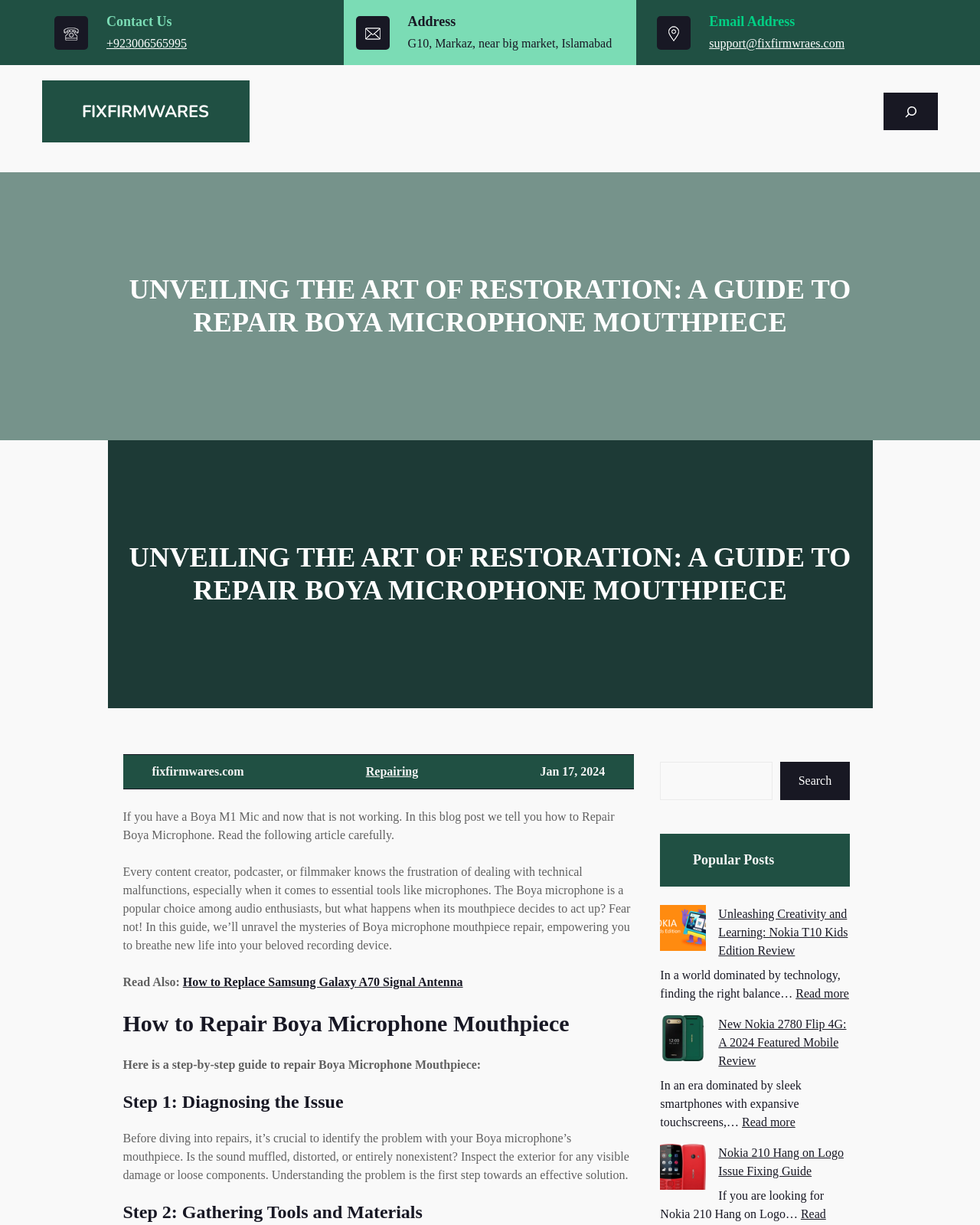Provide a short answer using a single word or phrase for the following question: 
What is the address?

G10, Markaz, near big market, Islamabad